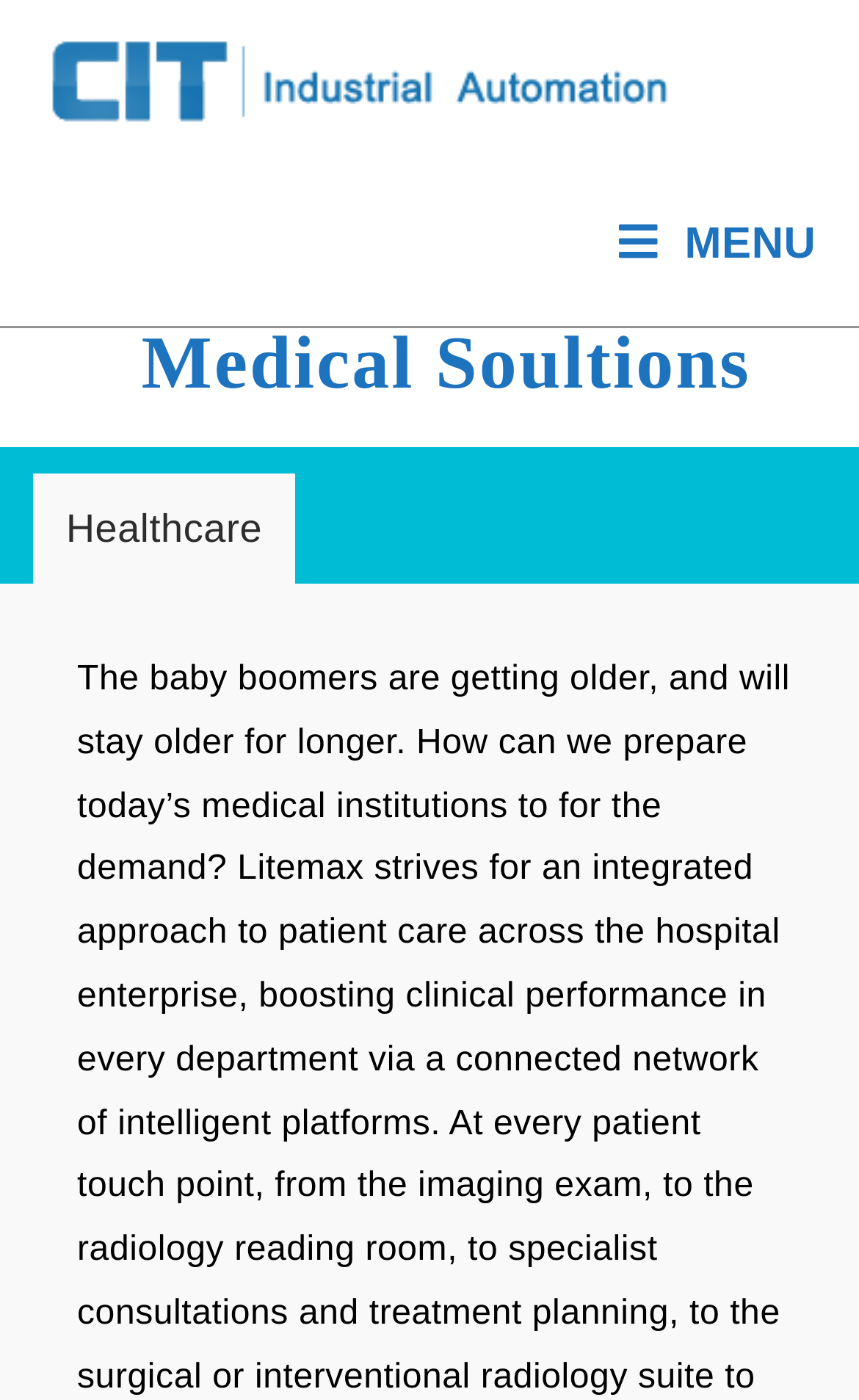Answer the question using only a single word or phrase: 
What is the main category of the webpage?

Medical